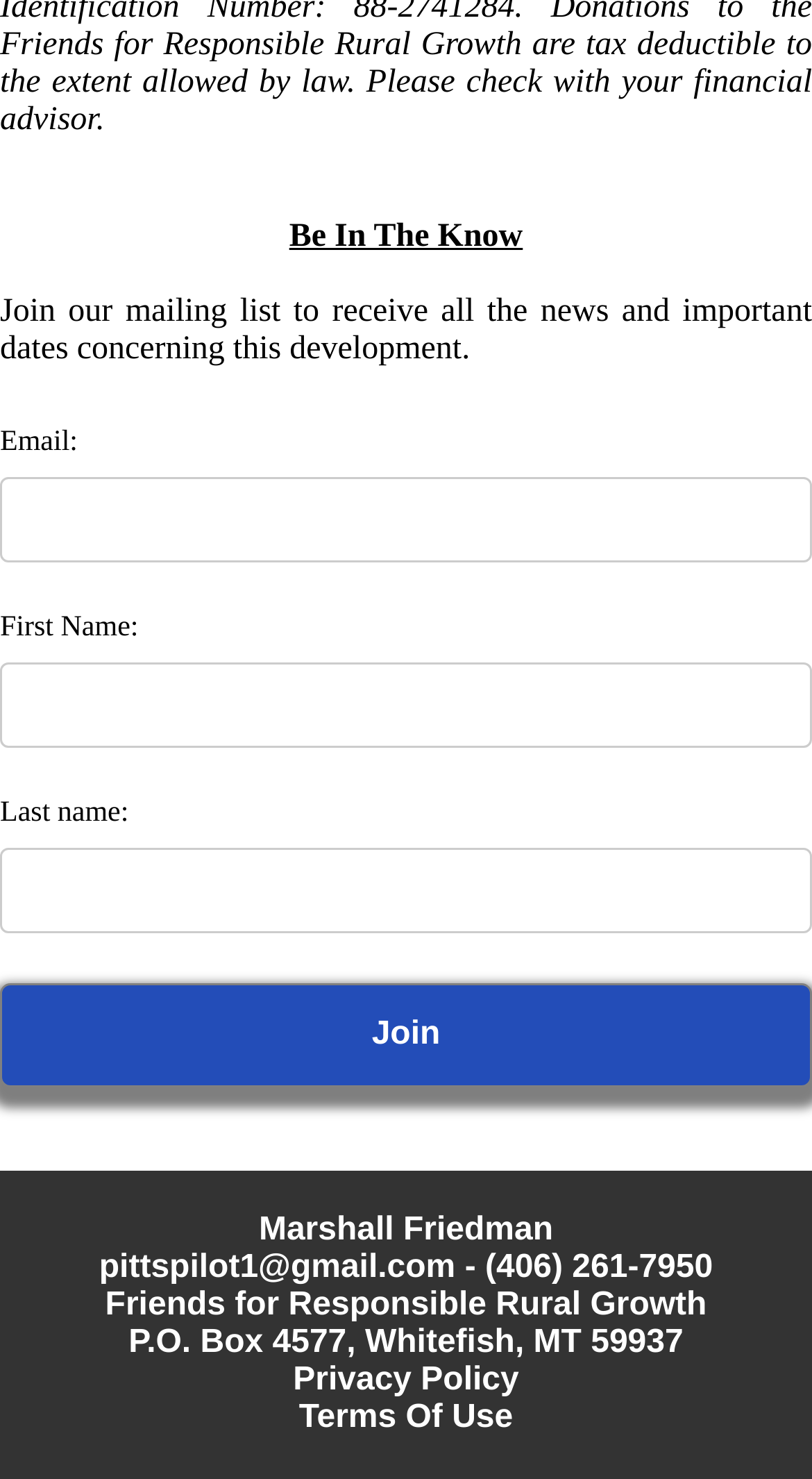Provide your answer to the question using just one word or phrase: What is the name of the organization?

Friends for Responsible Rural Growth